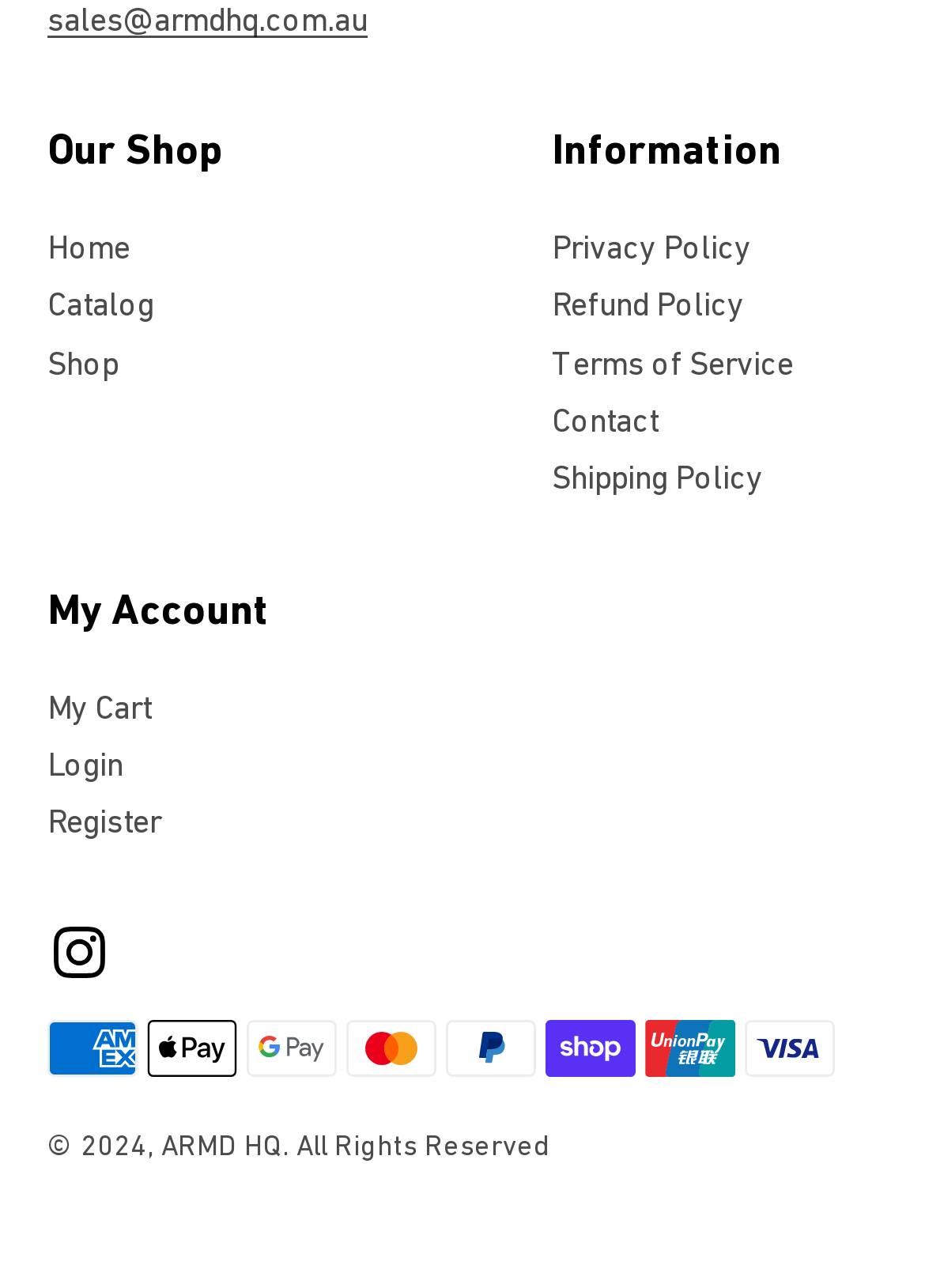Locate the UI element described by Login in the provided webpage screenshot. Return the bounding box coordinates in the format (top-left x, top-left y, bottom-right x, bottom-right y), ensuring all values are between 0 and 1.

[0.051, 0.573, 0.133, 0.614]